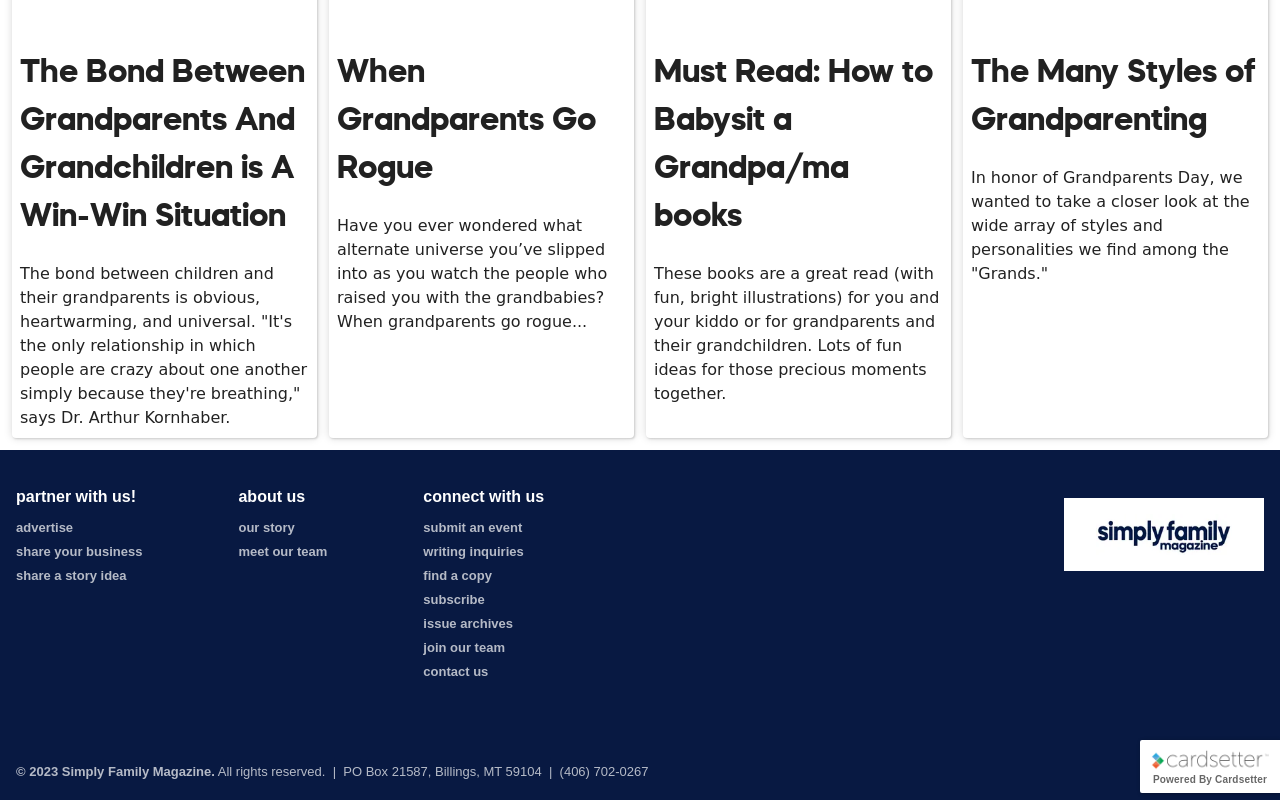How can users connect with the website or magazine?
Please provide a comprehensive answer based on the visual information in the image.

The 'connect with us' section has links to 'submit an event', 'writing inquiries', 'find a copy', 'subscribe', 'issue archives', 'join our team', and 'contact us', showing that users can connect with the website or magazine through various means, such as submitting events, inquiring about writing opportunities, finding copies, subscribing, accessing archives, joining the team, or contacting them directly.